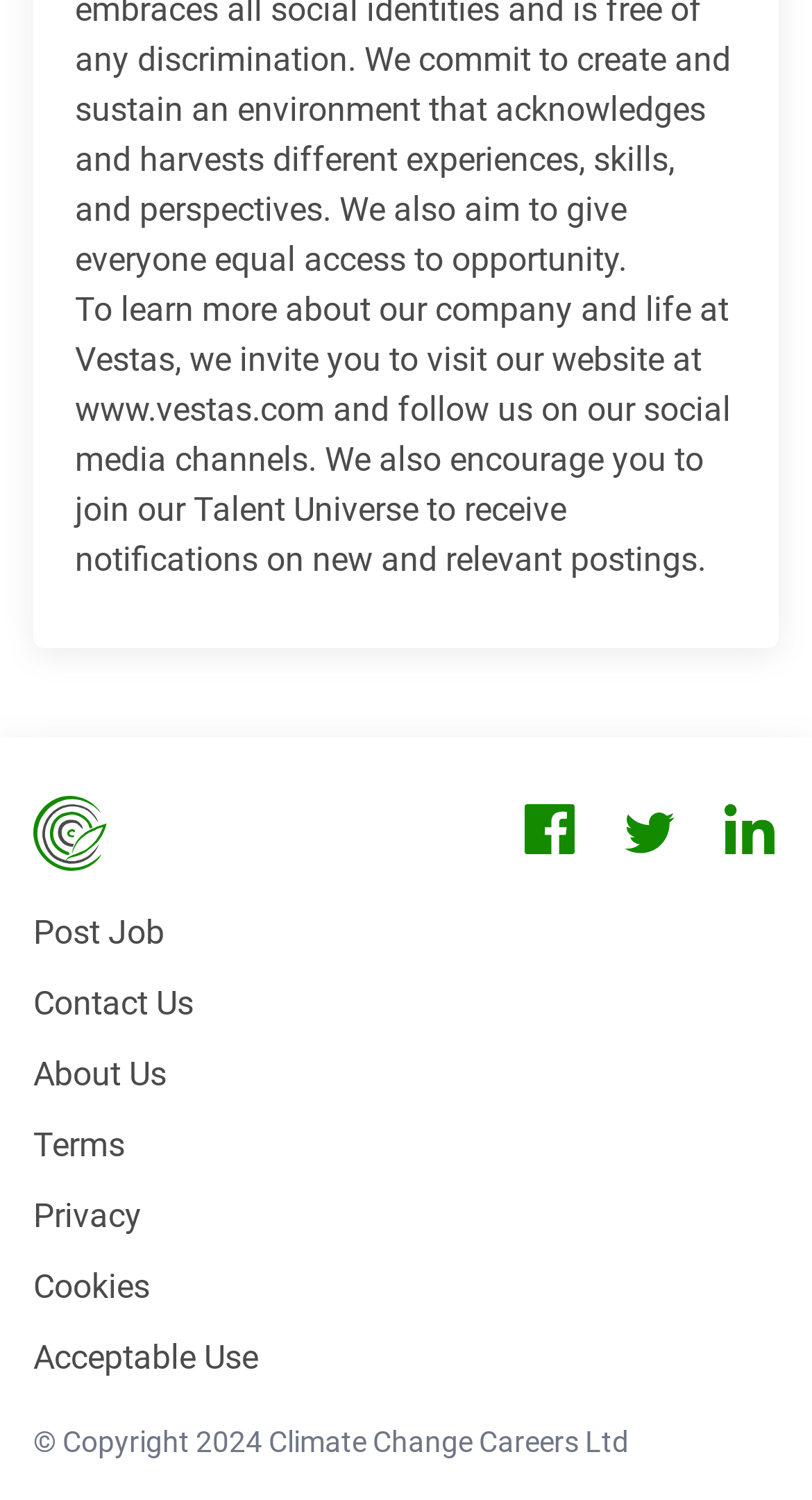How many social media channels are linked?
Answer the question with as much detail as you can, using the image as a reference.

The social media channels are linked at the bottom of the webpage, above the copyright information. There are three icons: Facebook, Twitter, and LinkedIn, each with a corresponding link.